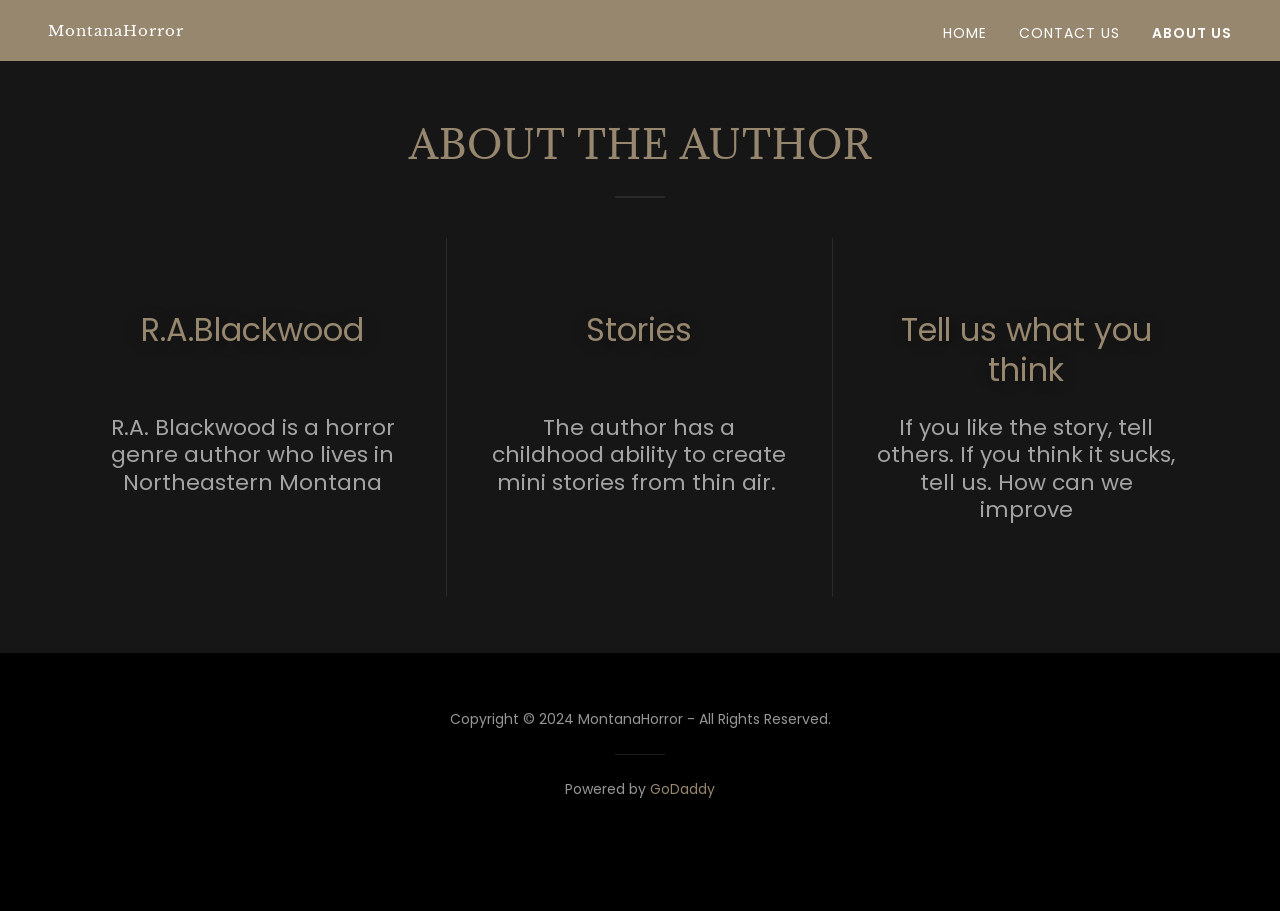Articulate a detailed summary of the webpage's content and design.

The webpage is about MontanaHorror, a horror genre author who lives in Northeastern Montana. At the top, there is a main menu with links to "HOME", "CONTACT US", and "ABOUT US" on the right side, and a logo or title "MontanaHorror" on the left side. 

Below the menu, there is a heading "ABOUT THE AUTHOR" that spans almost the entire width of the page. Underneath, there is a subheading "R.A.Blackwood" followed by a paragraph of text that describes the author as a horror genre author who lives in Northeastern Montana.

To the right of the author's description, there is a section with a heading "Stories" and a paragraph of text that explains the author's childhood ability to create mini stories from thin air.

Further down, there is another section with a heading "Tell us what you think" and a paragraph of text that encourages readers to provide feedback on the stories, whether they like them or not, and how they can be improved.

At the bottom of the page, there is a footer section with copyright information "Copyright © 2024 MontanaHorror - All Rights Reserved." and a note that the site is "Powered by GoDaddy".